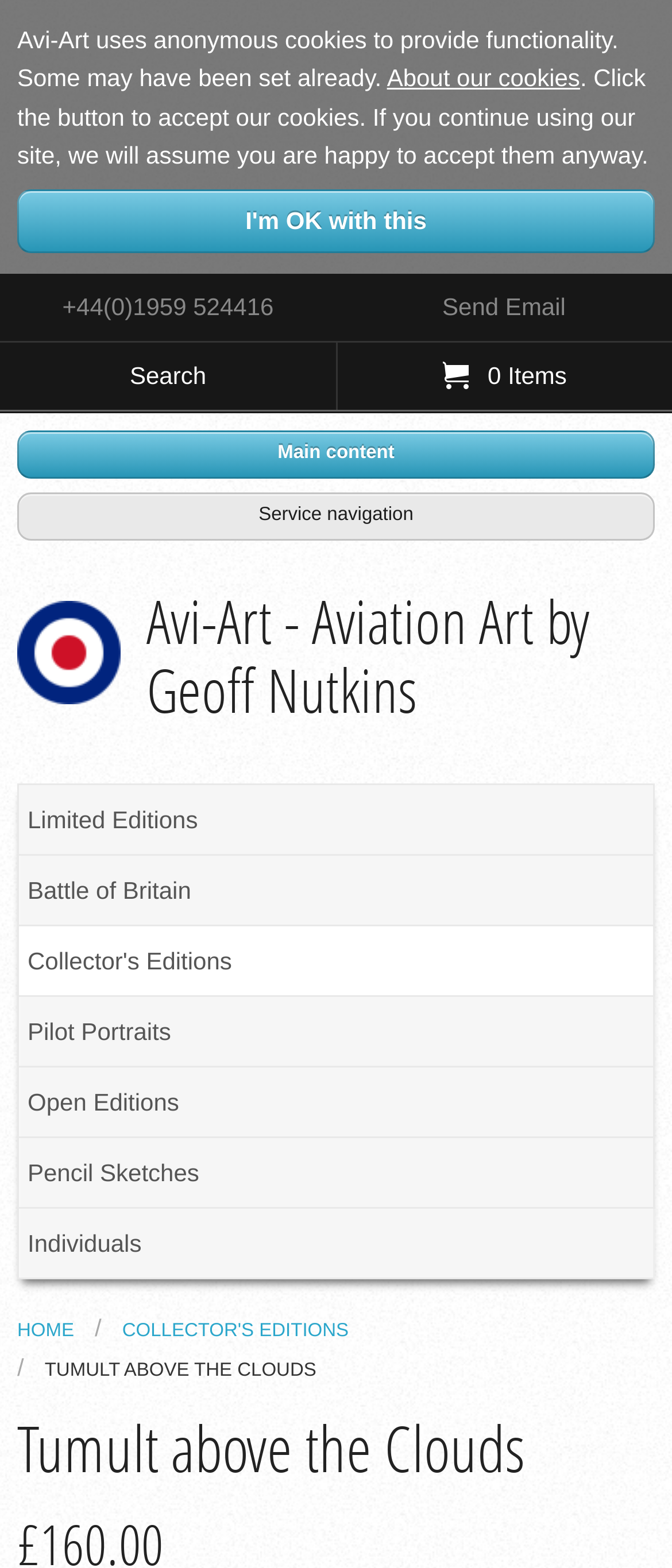For the element described, predict the bounding box coordinates as (top-left x, top-left y, bottom-right x, bottom-right y). All values should be between 0 and 1. Element description: Facebook

None